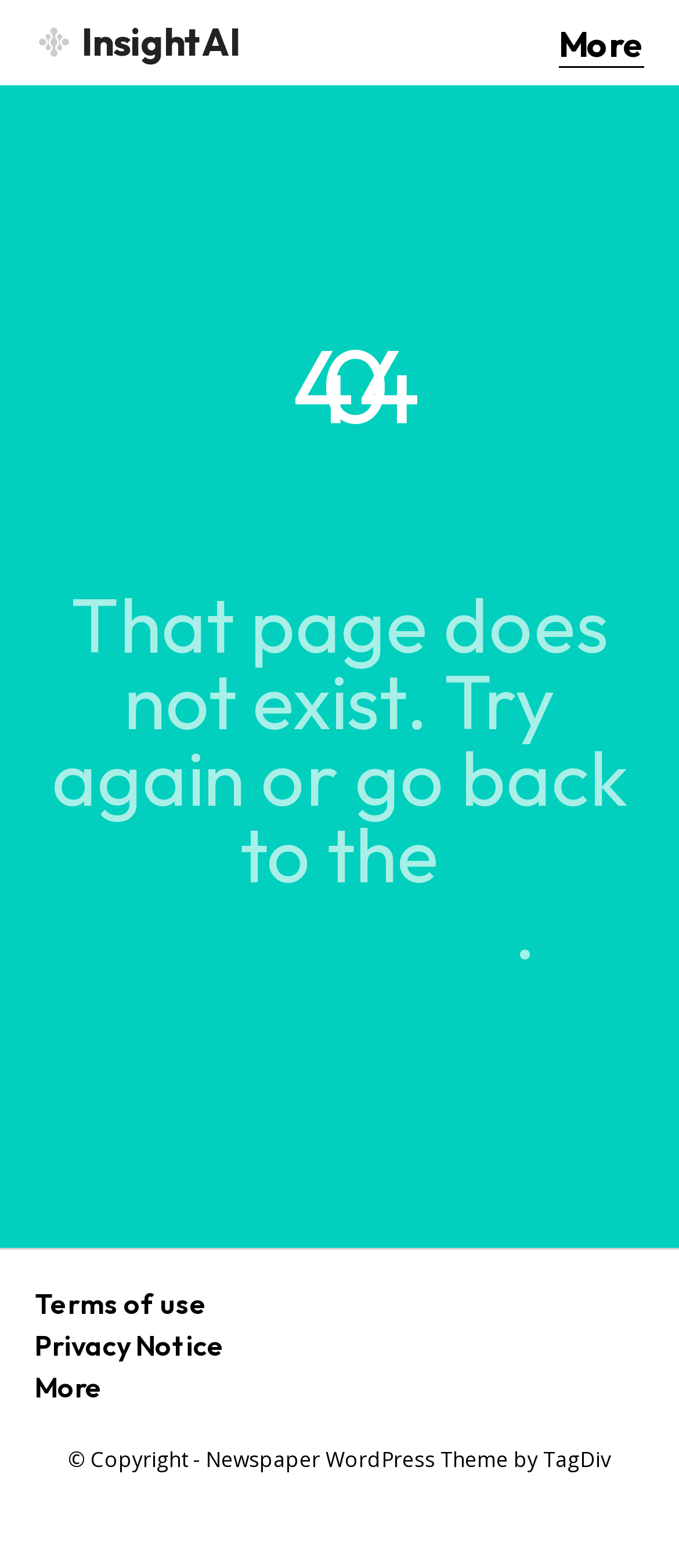Find the bounding box coordinates of the element's region that should be clicked in order to follow the given instruction: "go to homepage". The coordinates should consist of four float numbers between 0 and 1, i.e., [left, top, right, bottom].

[0.074, 0.186, 0.926, 0.236]